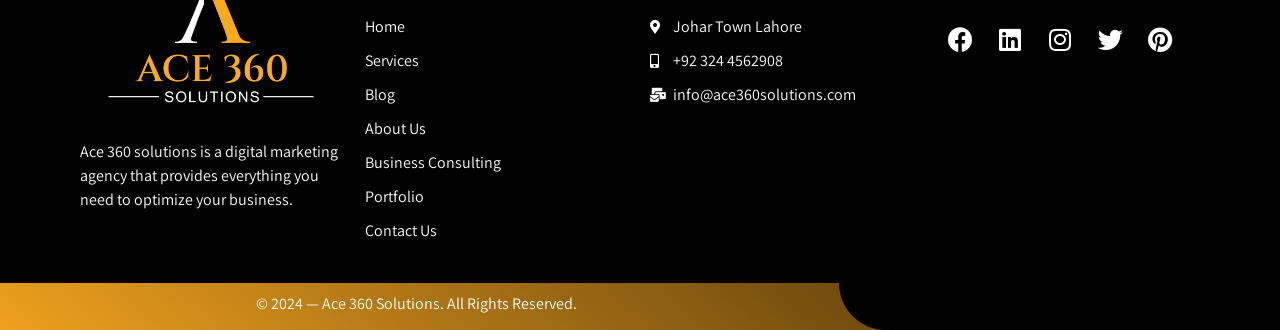Please identify the bounding box coordinates of the clickable element to fulfill the following instruction: "Contact Us". The coordinates should be four float numbers between 0 and 1, i.e., [left, top, right, bottom].

[0.285, 0.663, 0.492, 0.736]